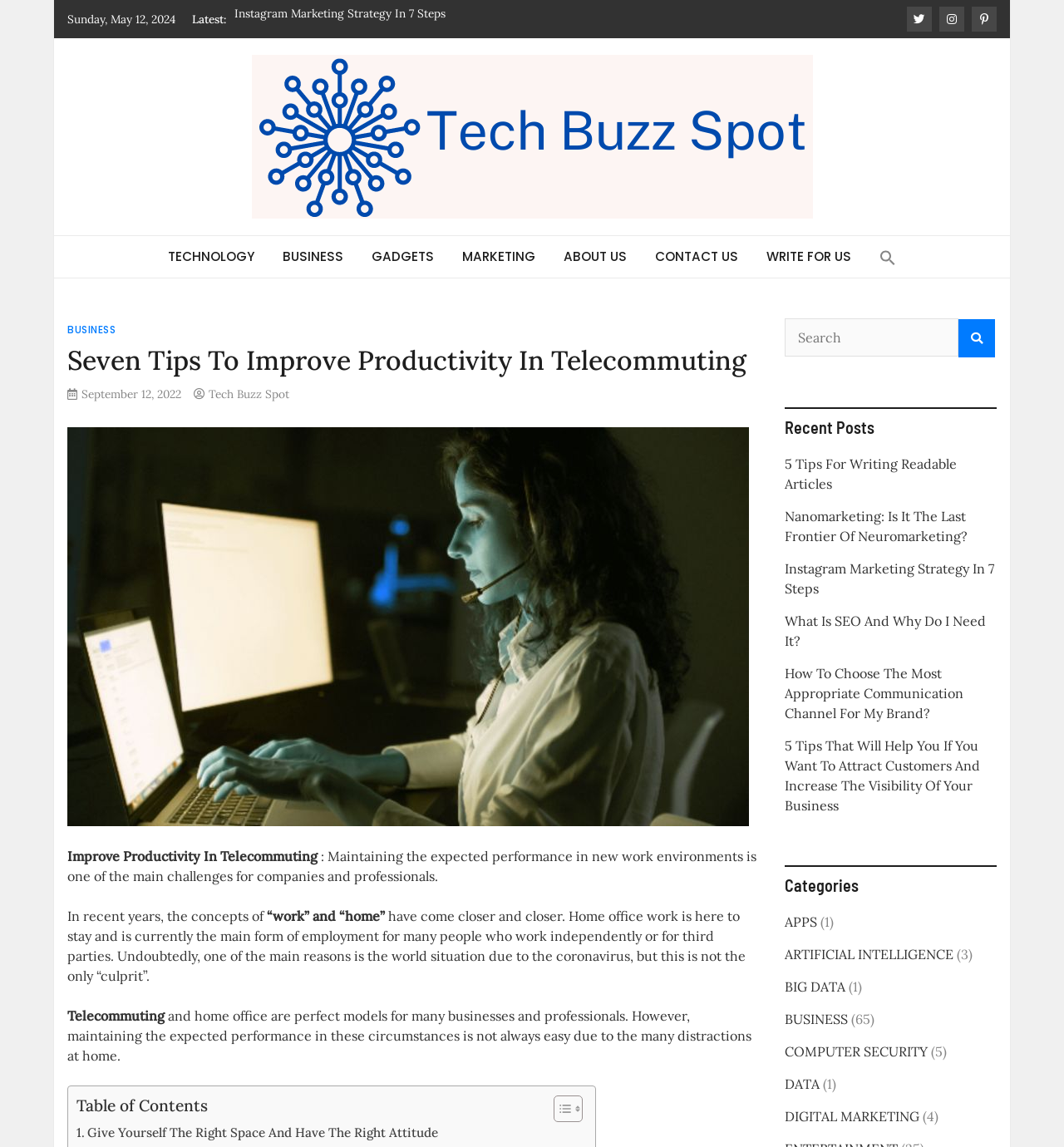Predict the bounding box of the UI element based on the description: "September 12, 2022September 12, 2022". The coordinates should be four float numbers between 0 and 1, formatted as [left, top, right, bottom].

[0.077, 0.337, 0.17, 0.35]